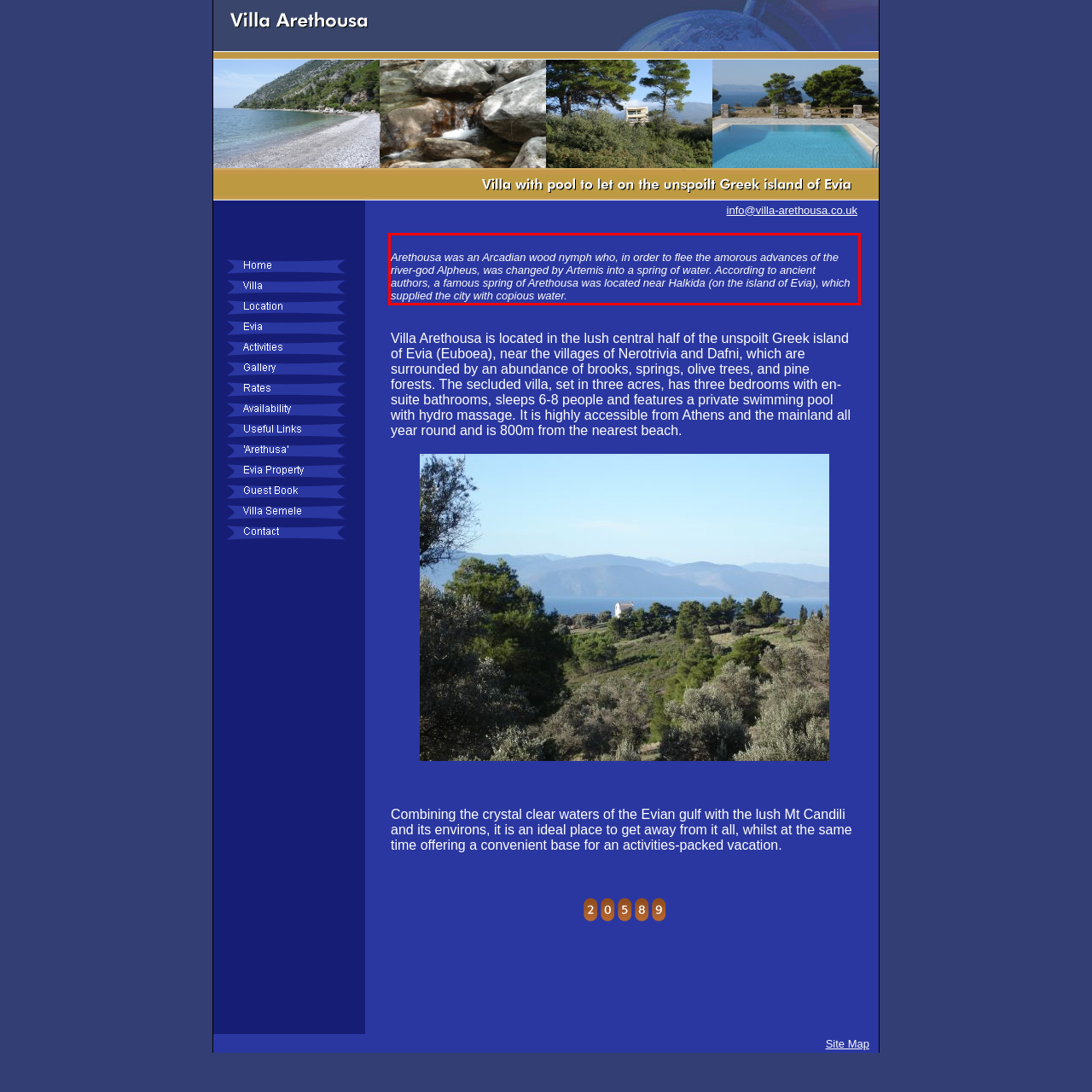Given the screenshot of the webpage, identify the red bounding box, and recognize the text content inside that red bounding box.

Arethousa was an Arcadian wood nymph who, in order to flee the amorous advances of the river-god Alpheus, was changed by Artemis into a spring of water. According to ancient authors, a famous spring of Arethousa was located near Halkida (on the island of Evia), which supplied the city with copious water.